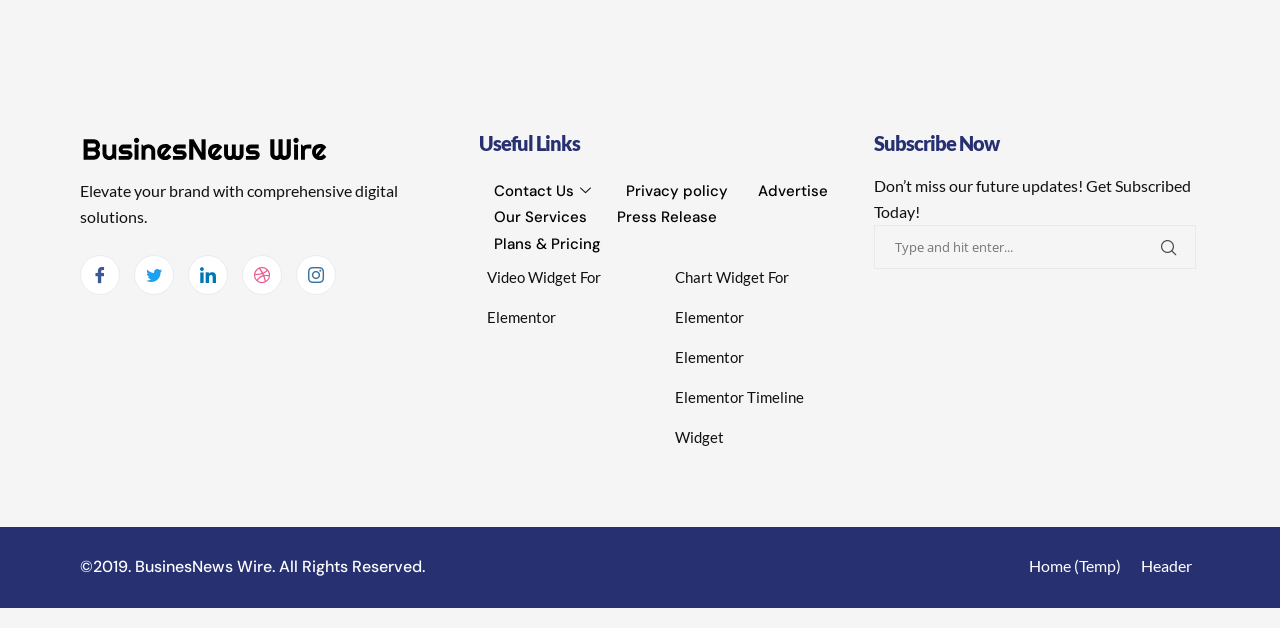Could you provide the bounding box coordinates for the portion of the screen to click to complete this instruction: "Subscribe to updates"?

[0.683, 0.359, 0.934, 0.429]